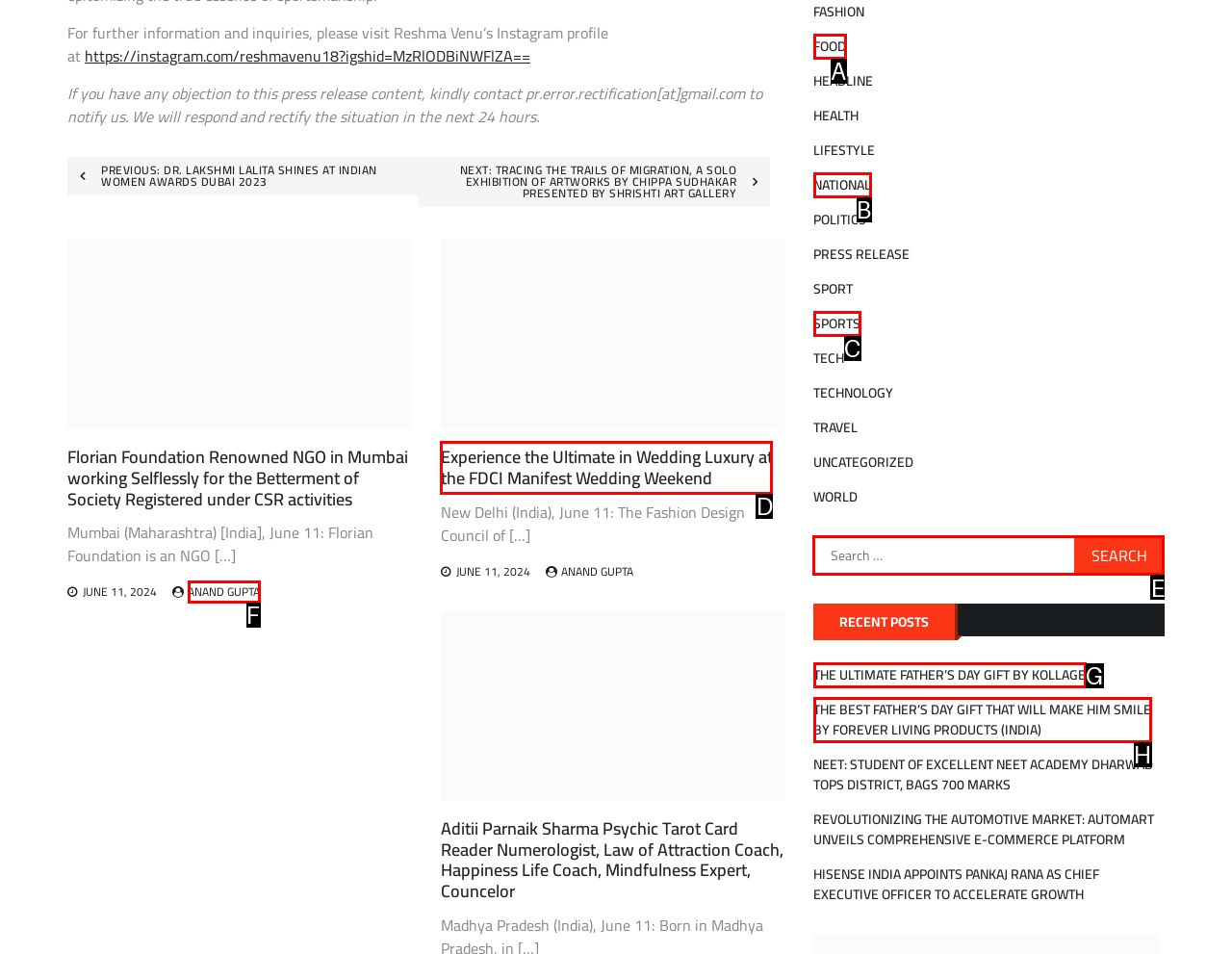Choose the letter of the UI element necessary for this task: Search for a topic
Answer with the correct letter.

E